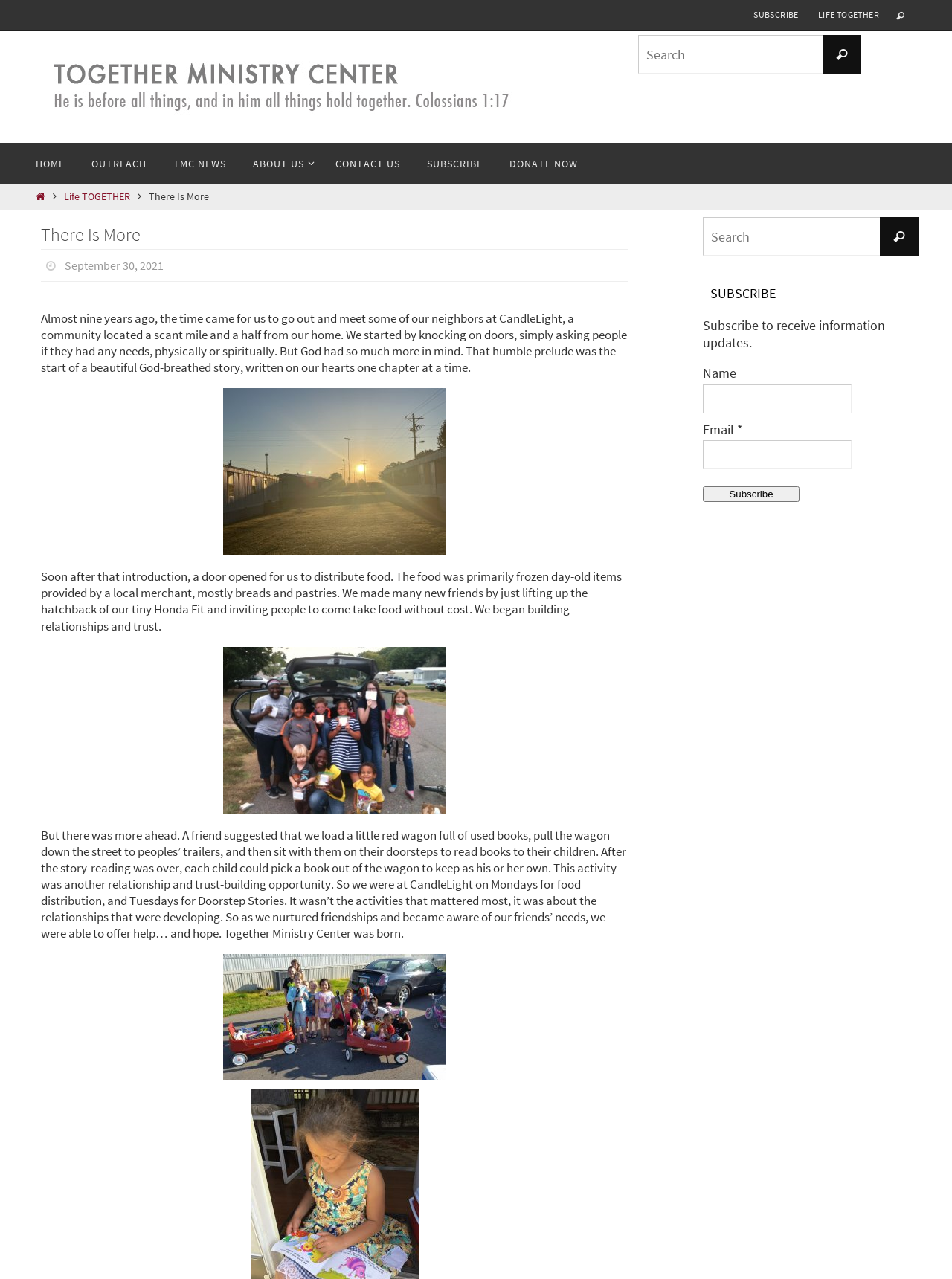Using the description: "September 30, 2021", determine the UI element's bounding box coordinates. Ensure the coordinates are in the format of four float numbers between 0 and 1, i.e., [left, top, right, bottom].

[0.068, 0.202, 0.172, 0.214]